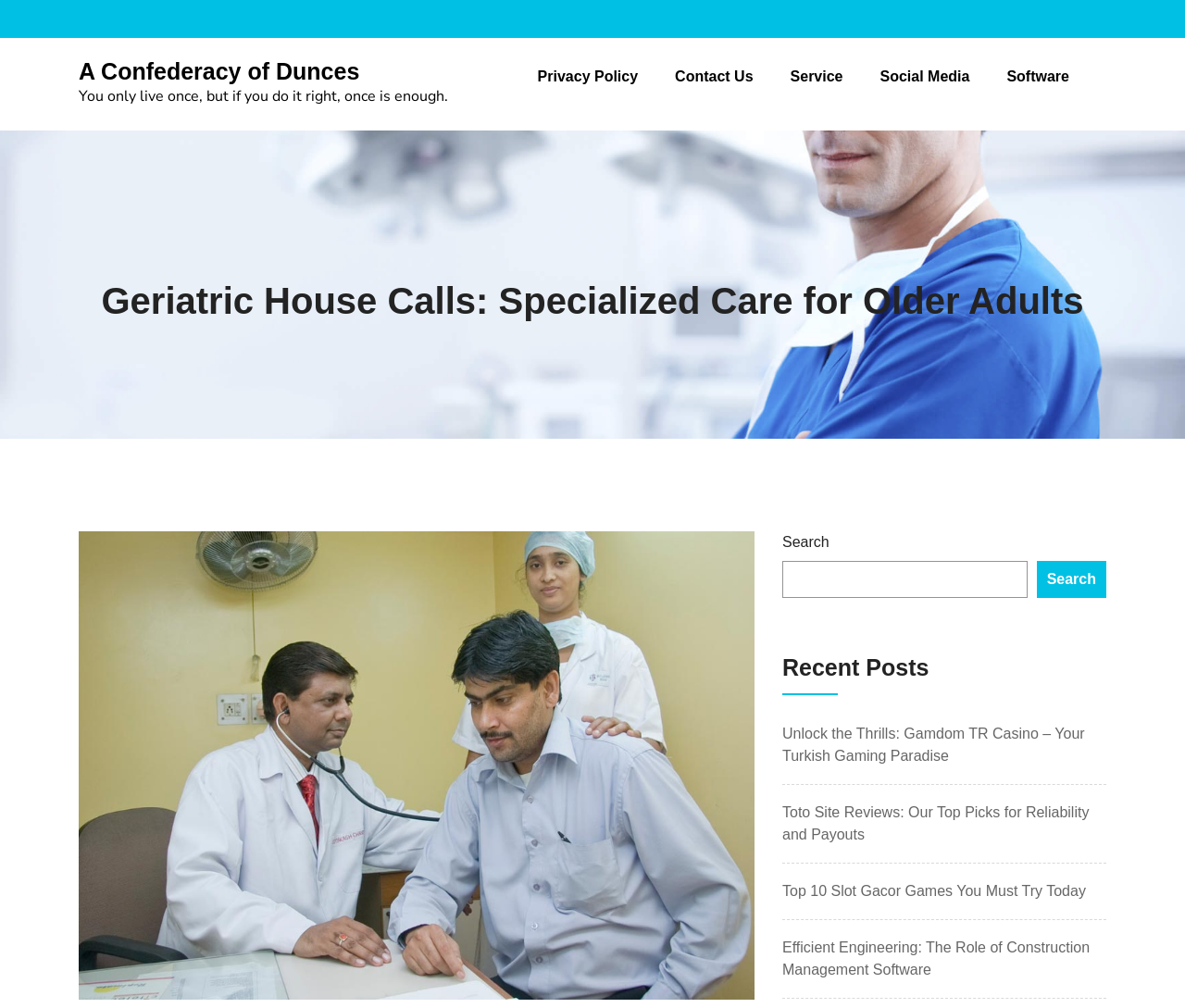What is the theme of the blog posts listed?
Respond to the question with a single word or phrase according to the image.

Gaming and technology